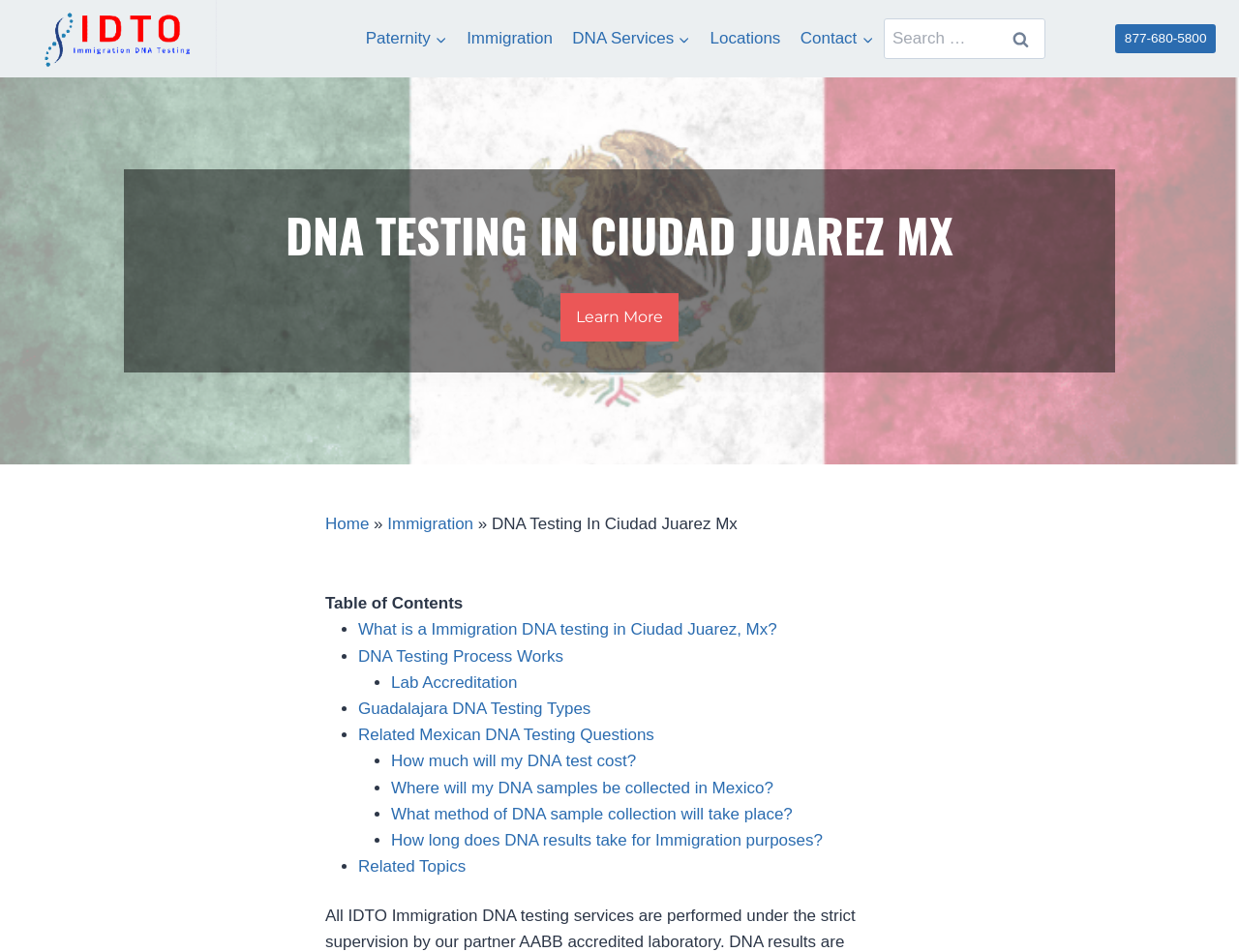Determine the bounding box for the UI element that matches this description: "Linkedin".

None